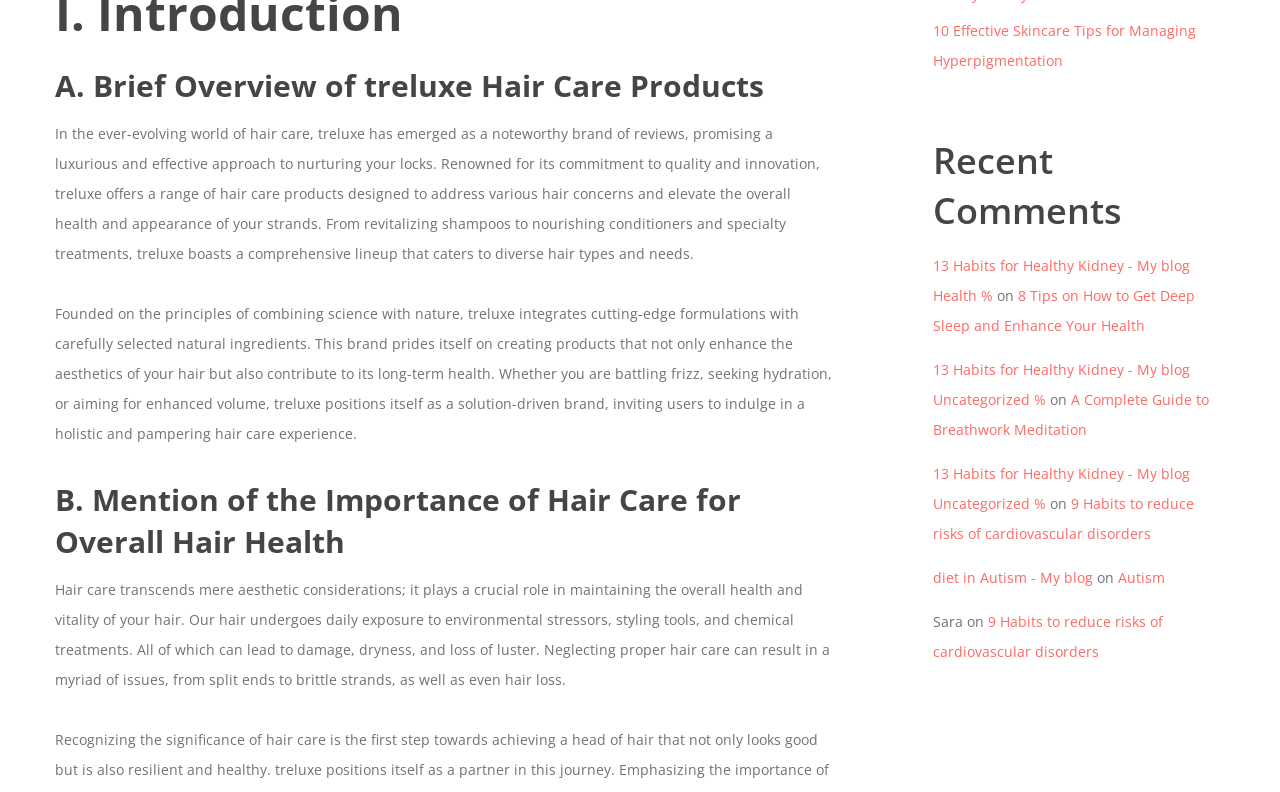Why is hair care important?
Carefully analyze the image and provide a detailed answer to the question.

According to the webpage, hair care is crucial for maintaining the overall health and vitality of hair, as neglecting proper hair care can result in a myriad of issues, from split ends to brittle strands, as well as even hair loss.